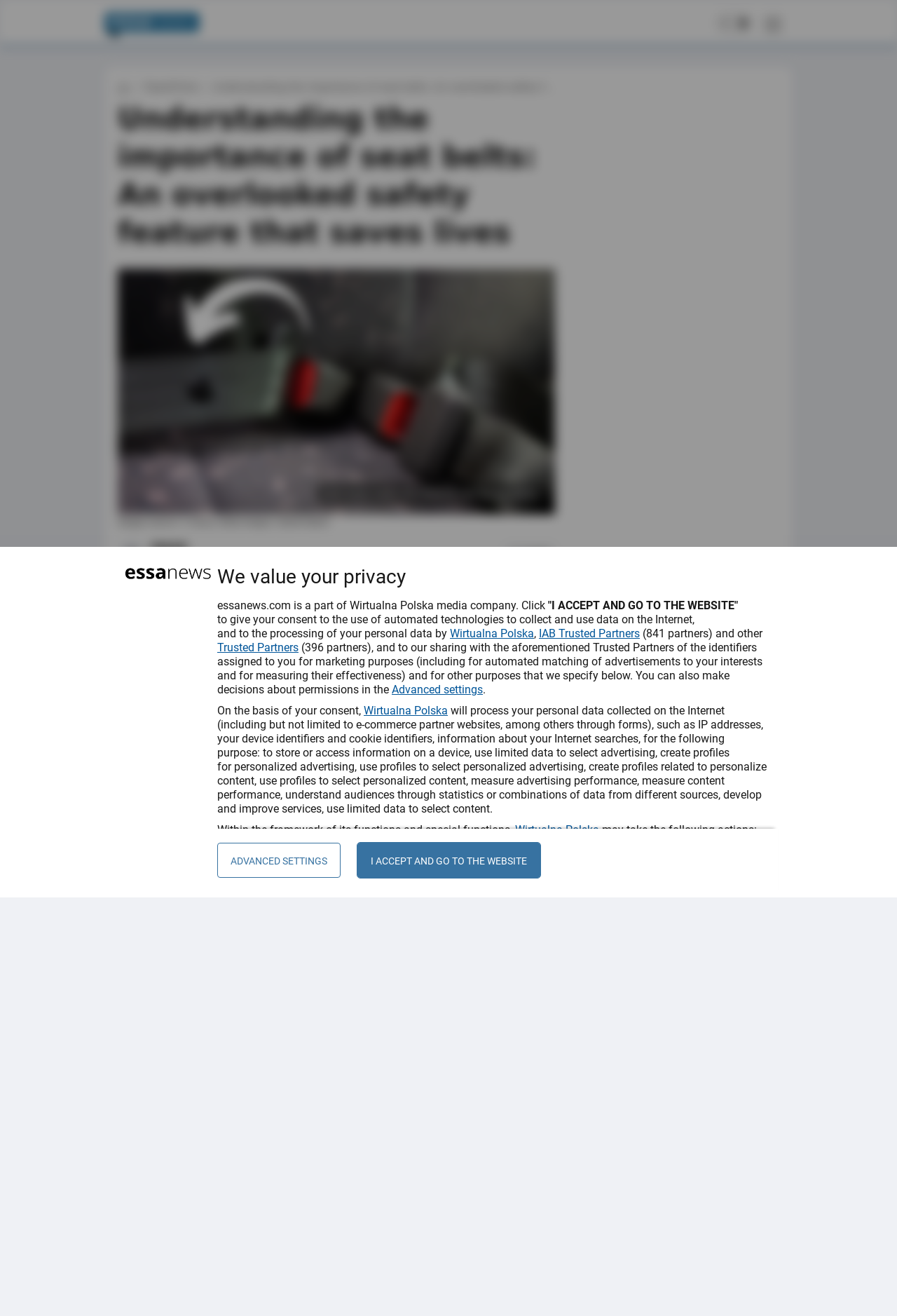Offer a detailed account of what is visible on the webpage.

This webpage is about the importance of seat belts and their safety features. At the top, there is a navigation menu with a "Homepage" link and a "Menu" button. Below the menu, there is a heading that reads "Understanding the importance of seat belts: An overlooked safety feature that saves lives." 

To the left of the heading, there is an image with a caption "Seat belts have this feature not by accident." Below the image, there is a block of text that discusses the importance of wearing seat belts, the consequences of not doing so, and the history of seat belt technology. The text is divided into several paragraphs, with headings that break up the content.

On the right side of the page, there is a section with a heading "We value your privacy" that discusses the website's privacy policy and how it collects and uses user data. This section includes links to more information about the website's partners and how to manage privacy settings.

Throughout the page, there are several images and icons, including a button with a "SHARE" label and an image with a "MASK" label. At the bottom of the page, there is a list of numbered items that outline the purposes of processing user data by the website's partners.